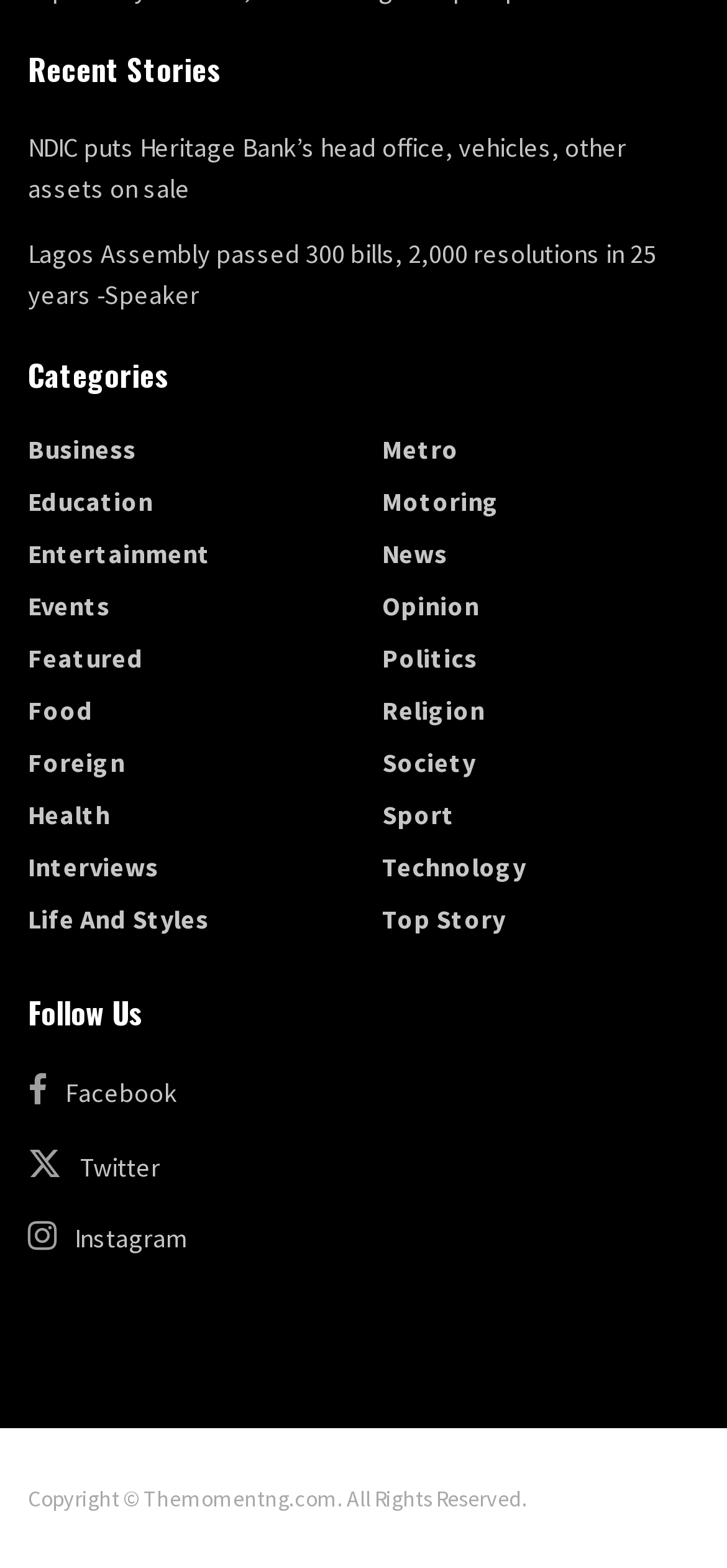Kindly provide the bounding box coordinates of the section you need to click on to fulfill the given instruction: "Browse news in Business category".

[0.038, 0.276, 0.187, 0.297]